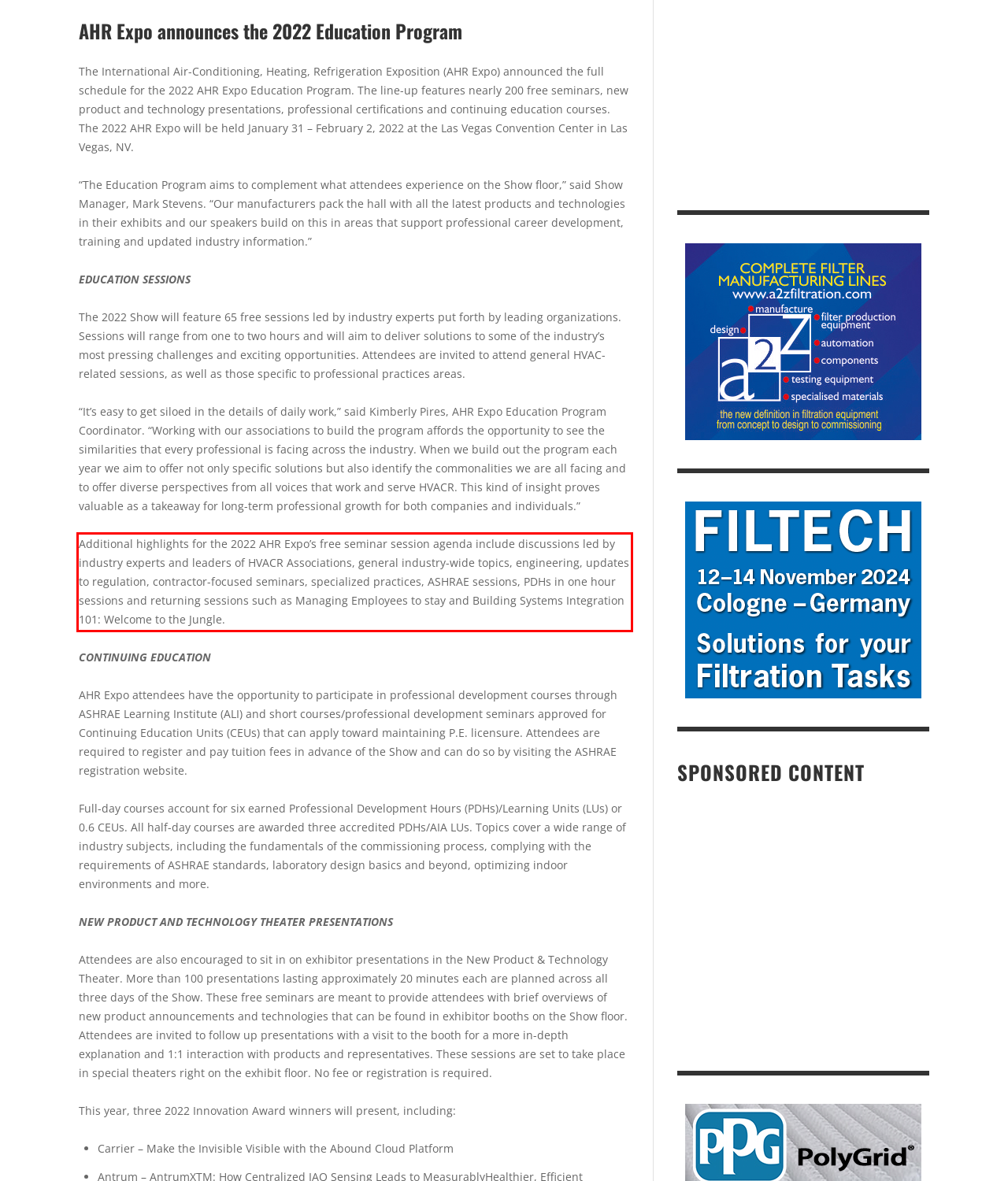In the screenshot of the webpage, find the red bounding box and perform OCR to obtain the text content restricted within this red bounding box.

Additional highlights for the 2022 AHR Expo’s free seminar session agenda include discussions led by industry experts and leaders of HVACR Associations, general industry-wide topics, engineering, updates to regulation, contractor-focused seminars, specialized practices, ASHRAE sessions, PDHs in one hour sessions and returning sessions such as Managing Employees to stay and Building Systems Integration 101: Welcome to the Jungle.